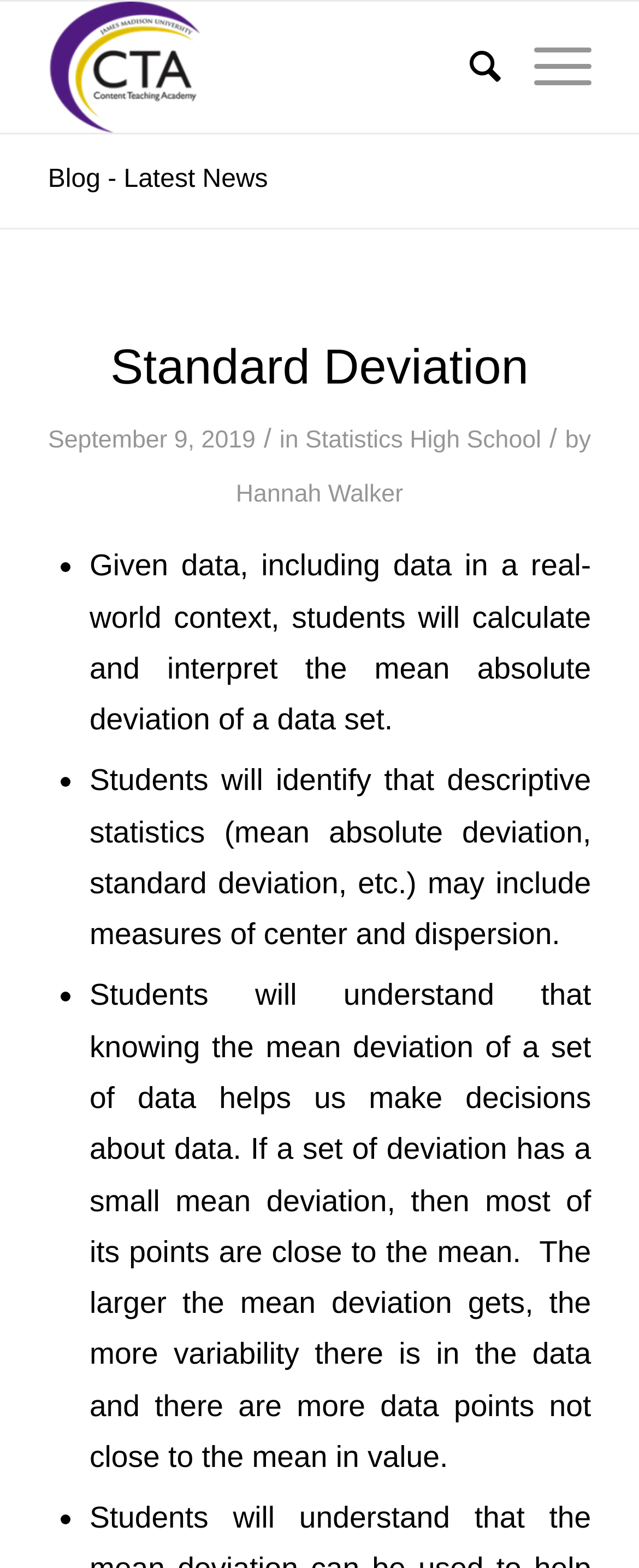Offer a detailed account of what is visible on the webpage.

The webpage is about a blog post titled "Standard Deviation" on the Content Teaching Academy website. At the top, there is a logo of Content Teaching Academy, which is an image, accompanied by a link to the website's homepage. To the right of the logo, there are two menu items: "Search" and "Menu".

Below the top section, there is a header section that spans the entire width of the page. The header section contains the title "Standard Deviation" in a large font, followed by the date "September 9, 2019" and categories "Statistics" and "High School" separated by slashes. The author's name, "Hannah Walker", is also displayed in this section.

The main content of the blog post is divided into four sections, each marked by a bullet point. The first section explains that students will calculate and interpret the mean absolute deviation of a data set. The second section states that students will identify descriptive statistics, including measures of center and dispersion. The third section explains the importance of knowing the mean deviation of a set of data in making decisions. The fourth section is not fully visible, but it appears to continue discussing the concept of standard deviation.

Overall, the webpage has a simple and clean layout, with a focus on presenting educational content related to statistics and data analysis.